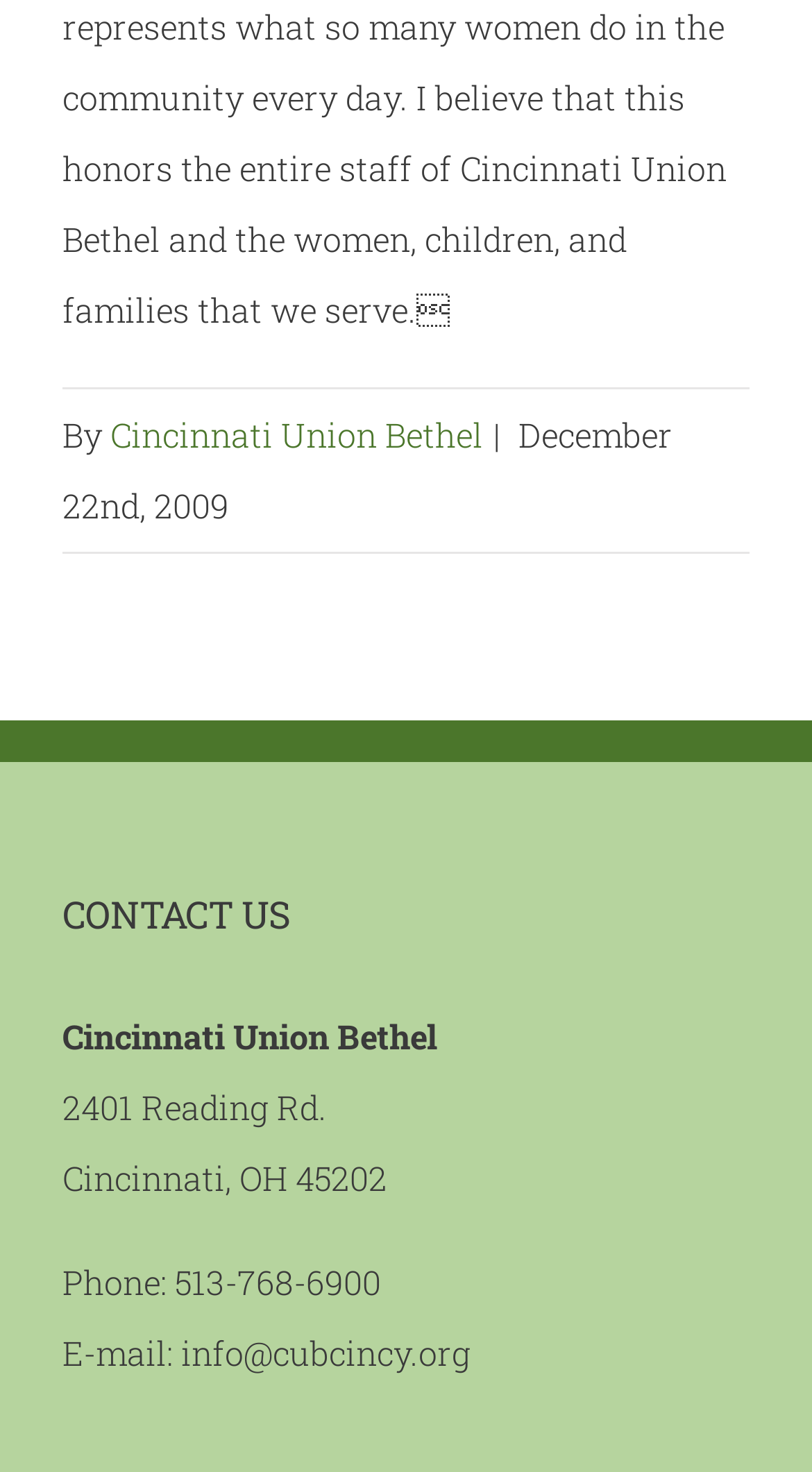Answer the question using only one word or a concise phrase: What is the address of the organization?

2401 Reading Rd., Cincinnati, OH 45202